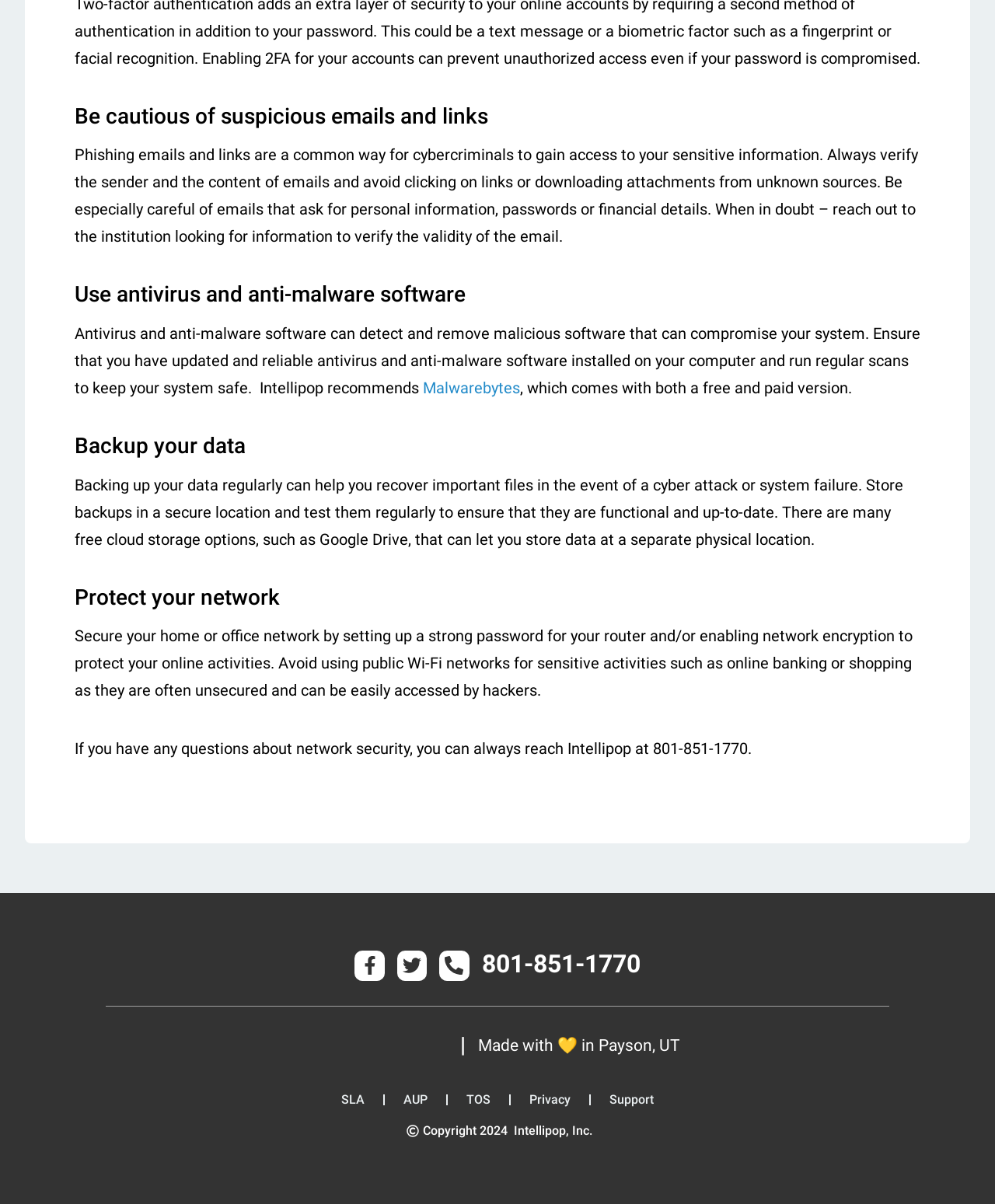Locate the bounding box coordinates of the element you need to click to accomplish the task described by this instruction: "Check Privacy policy".

[0.516, 0.901, 0.589, 0.927]